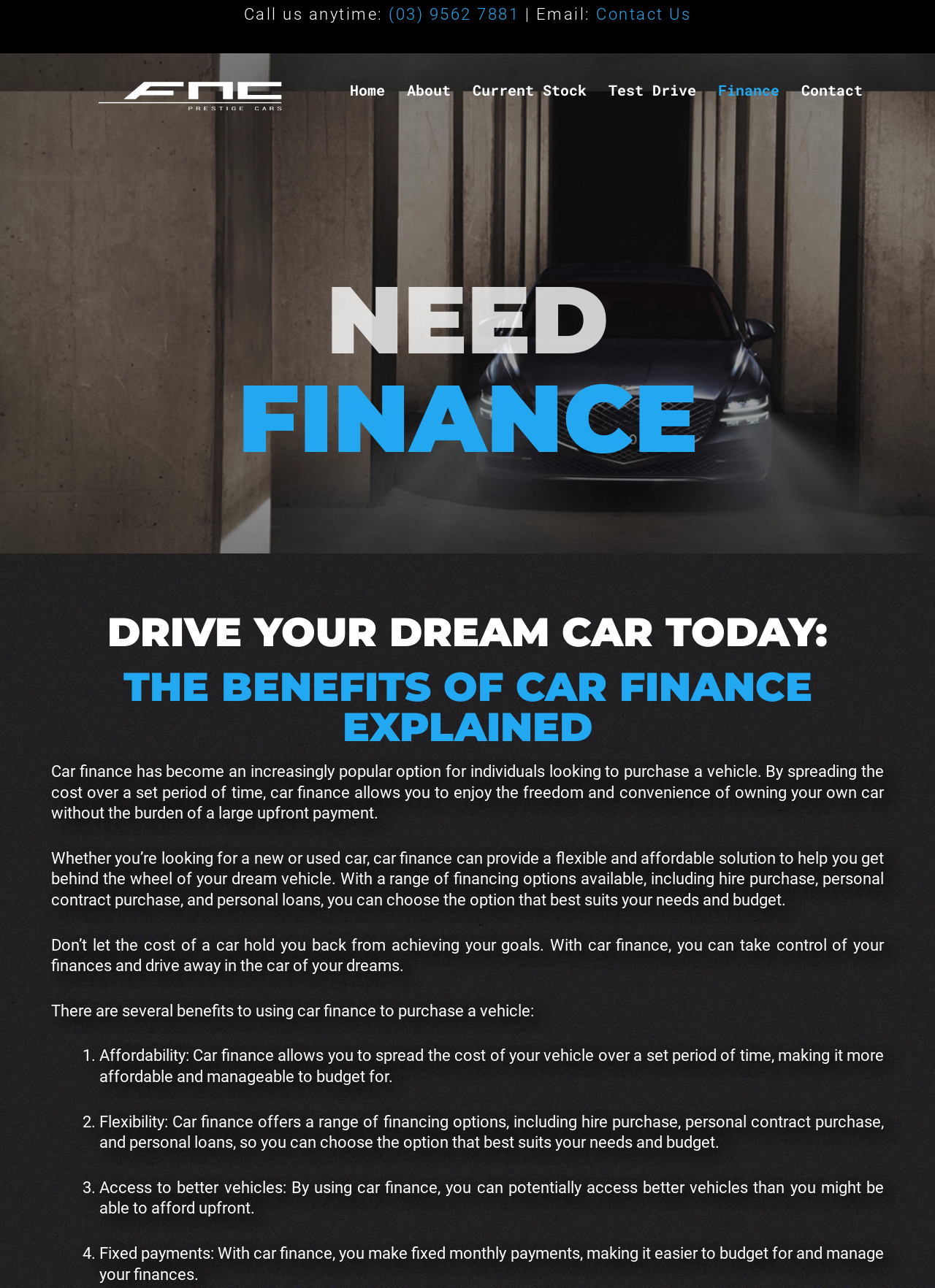Offer a meticulous description of the webpage's structure and content.

This webpage is about car finance, specifically highlighting its benefits and explaining how it works. At the top, there is a navigation menu with links to "Home", "About", "Current Stock", "Test Drive", "Finance", and "Contact". Below the navigation menu, there is a heading "NEED" followed by another heading "FINANCE". 

On the left side, there is a contact section with a phone number and an email address. Above the contact section, there is a logo image "PRESTIGE CAR SALES". 

The main content of the webpage is divided into several sections. The first section has a heading "DRIVE YOUR DREAM CAR TODAY:" and explains the benefits of car finance, including spreading the cost over a set period of time and enjoying the freedom and convenience of owning a car without a large upfront payment. 

The next section has a heading "THE BENEFITS OF CAR FINANCE EXPLAINED" and provides more details about car finance, including its flexibility and affordability. 

Below this section, there is a list of benefits of using car finance, including affordability, flexibility, access to better vehicles, and fixed payments. Each benefit is marked with a numbered list marker.